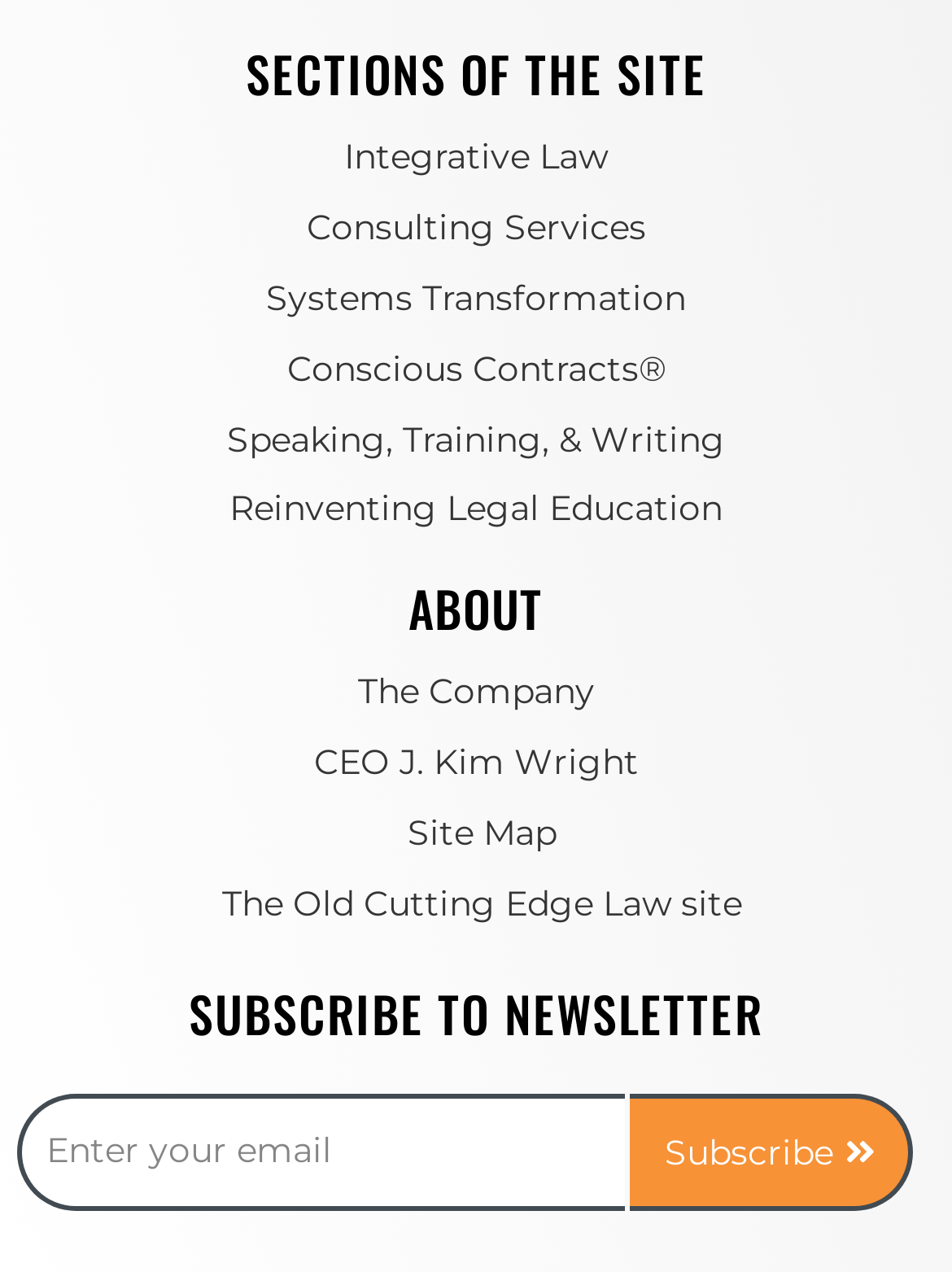Locate the bounding box coordinates of the clickable area needed to fulfill the instruction: "Enter email address".

[0.018, 0.861, 0.657, 0.952]